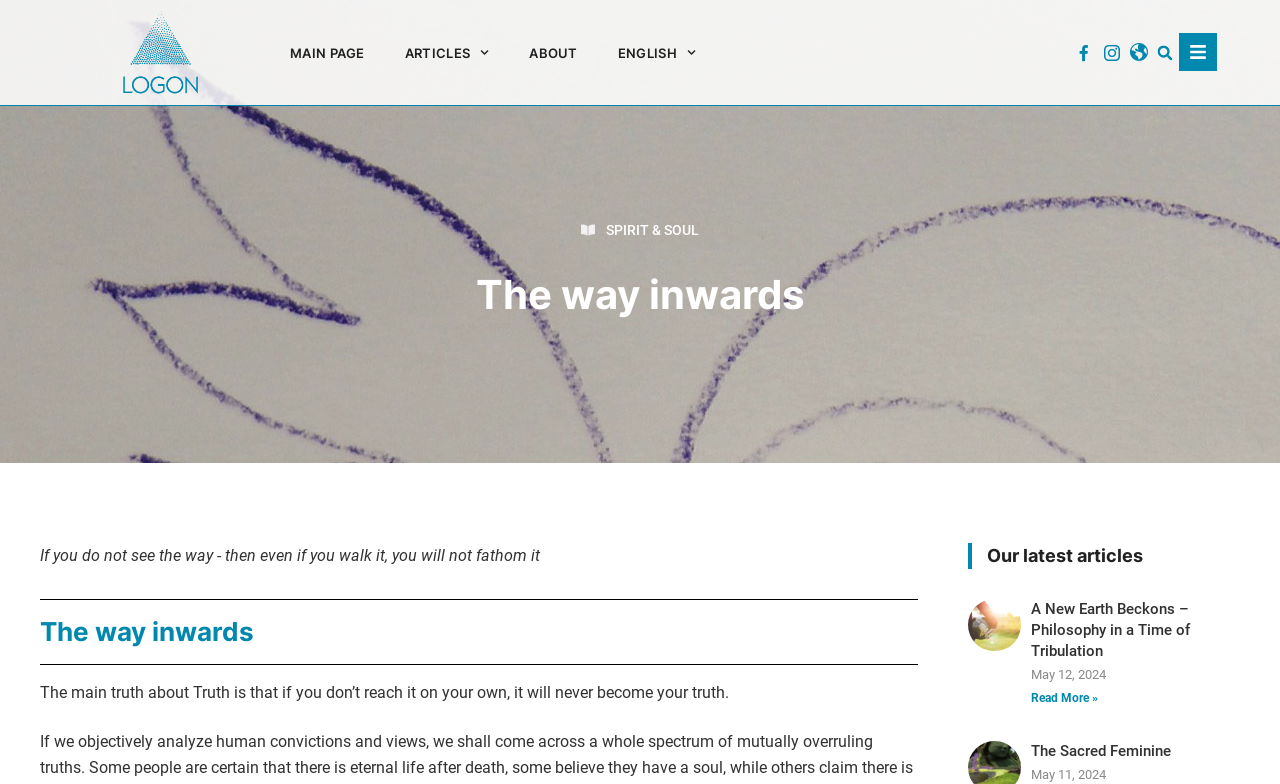Provide the bounding box coordinates, formatted as (top-left x, top-left y, bottom-right x, bottom-right y), with all values being floating point numbers between 0 and 1. Identify the bounding box of the UI element that matches the description: Main page

[0.219, 0.04, 0.293, 0.094]